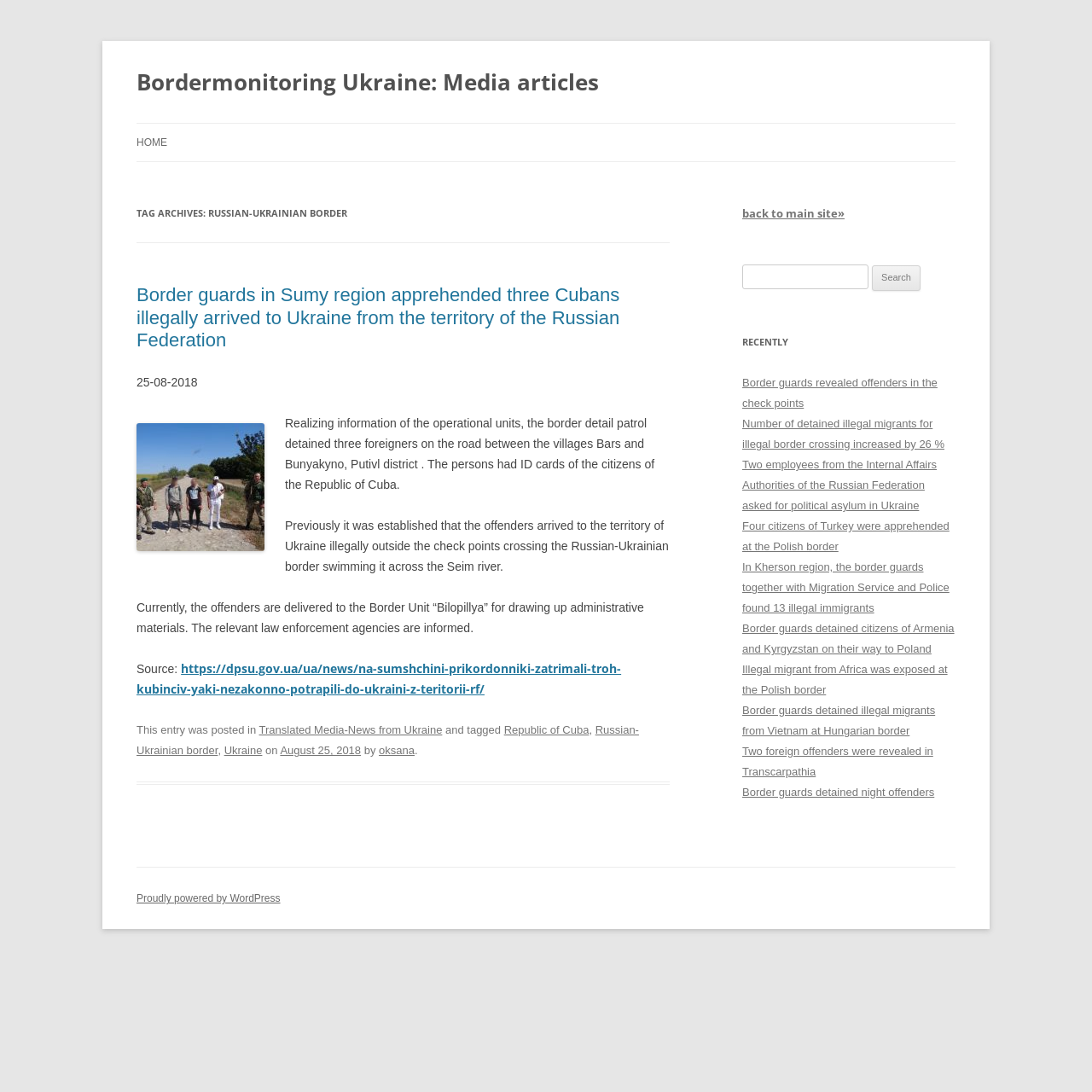Given the webpage screenshot, identify the bounding box of the UI element that matches this description: "E-MAIL THIS ARTICLE".

None